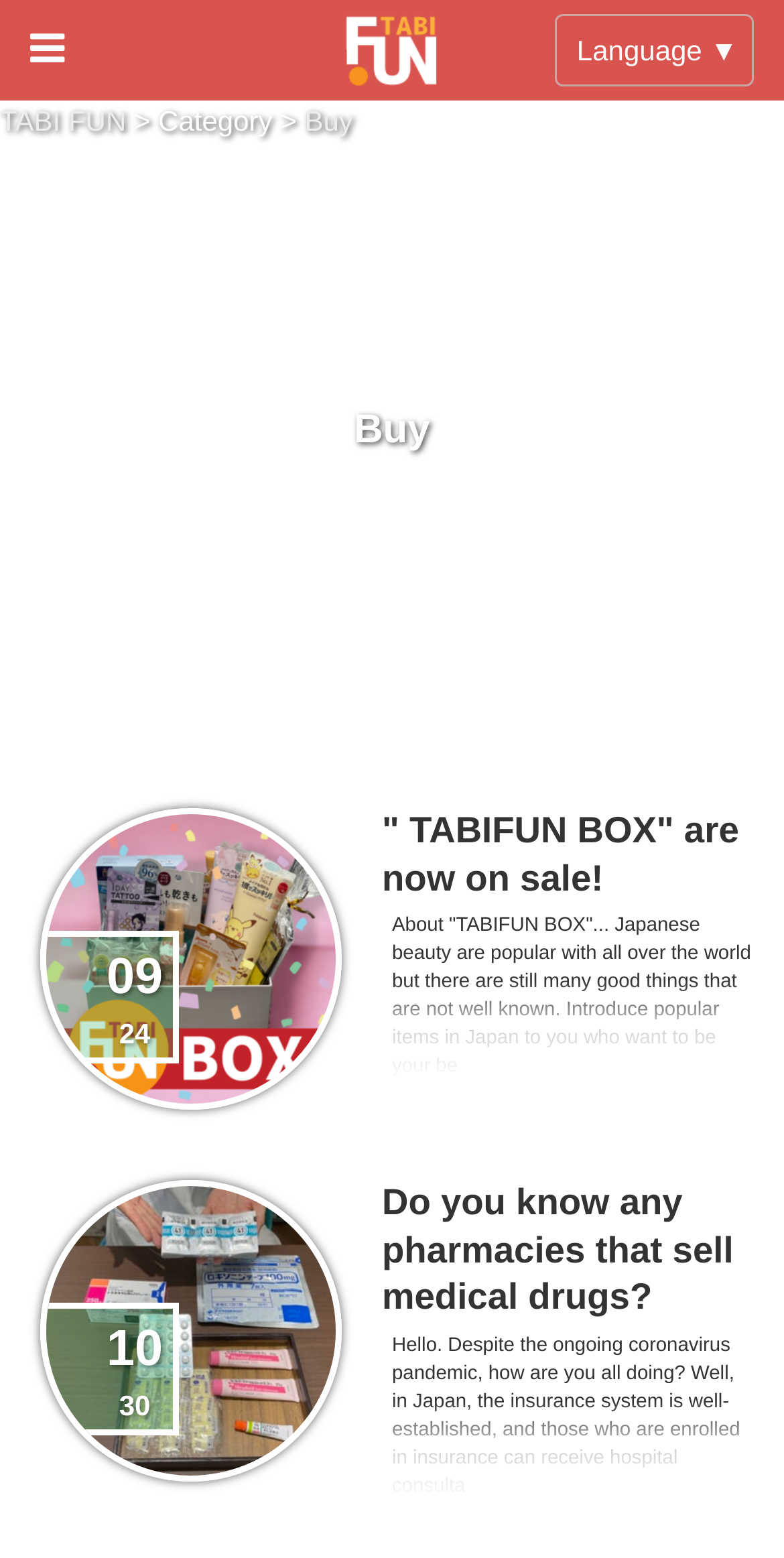Please locate the bounding box coordinates of the element's region that needs to be clicked to follow the instruction: "Select language". The bounding box coordinates should be provided as four float numbers between 0 and 1, i.e., [left, top, right, bottom].

[0.736, 0.022, 0.941, 0.043]